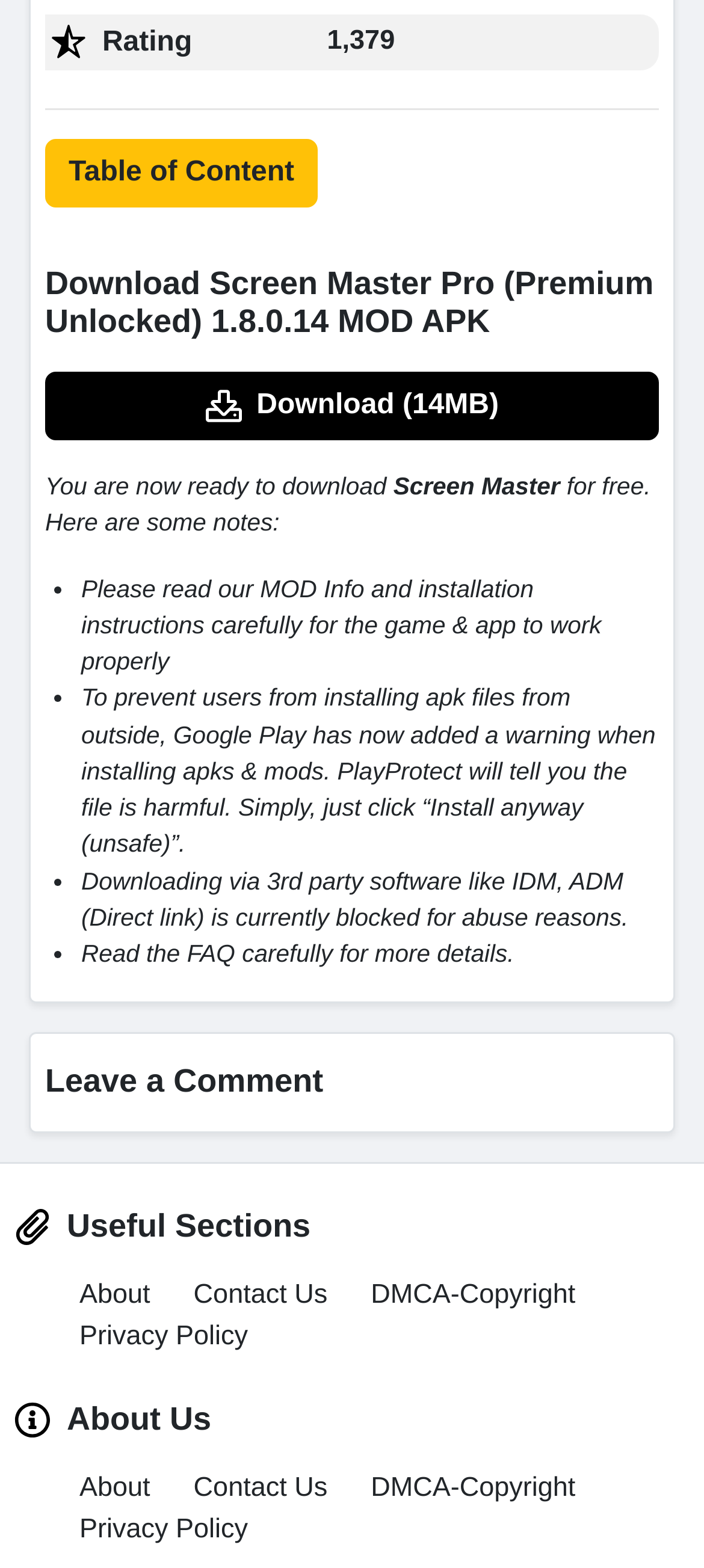Determine the bounding box coordinates of the UI element described below. Use the format (top-left x, top-left y, bottom-right x, bottom-right y) with floating point numbers between 0 and 1: Table of Content

[0.064, 0.088, 0.451, 0.132]